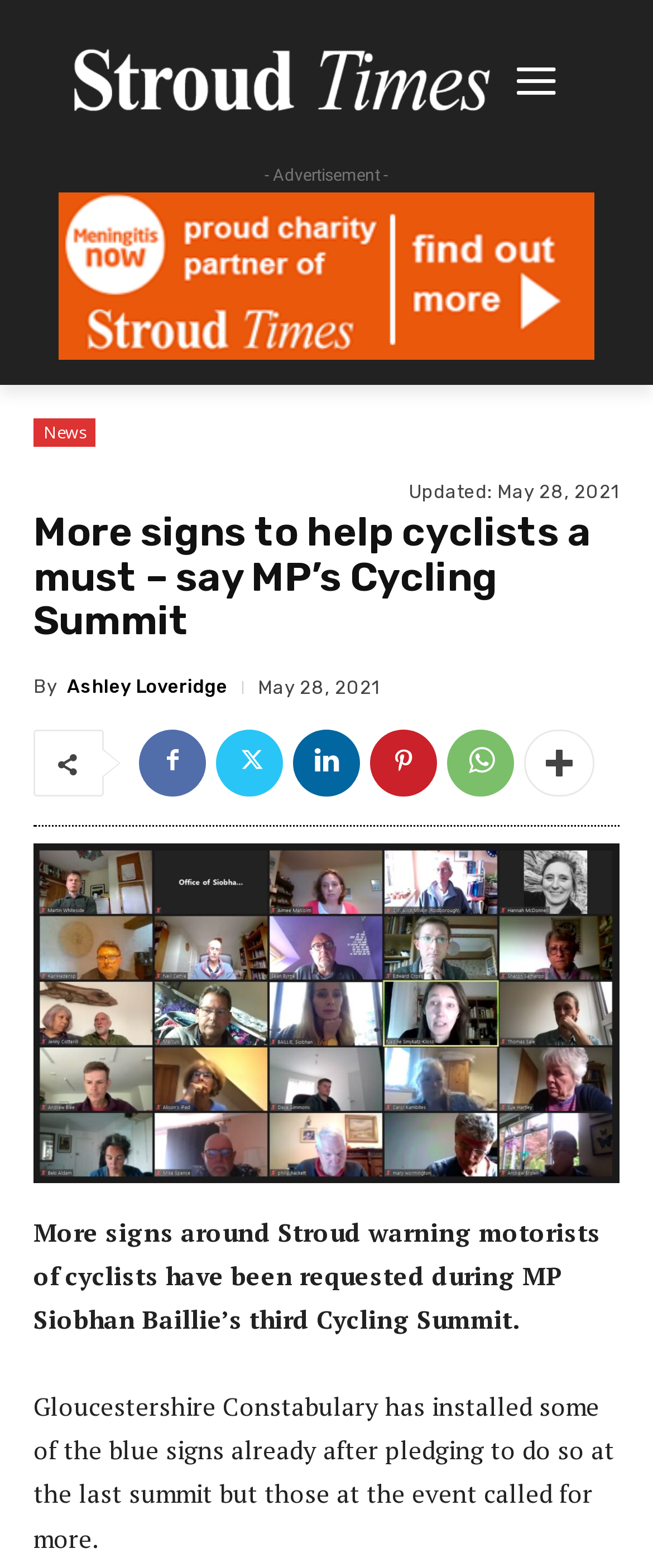Please provide the bounding box coordinates for the UI element as described: "parent_node: - Advertisement -". The coordinates must be four floats between 0 and 1, represented as [left, top, right, bottom].

[0.09, 0.122, 0.91, 0.229]